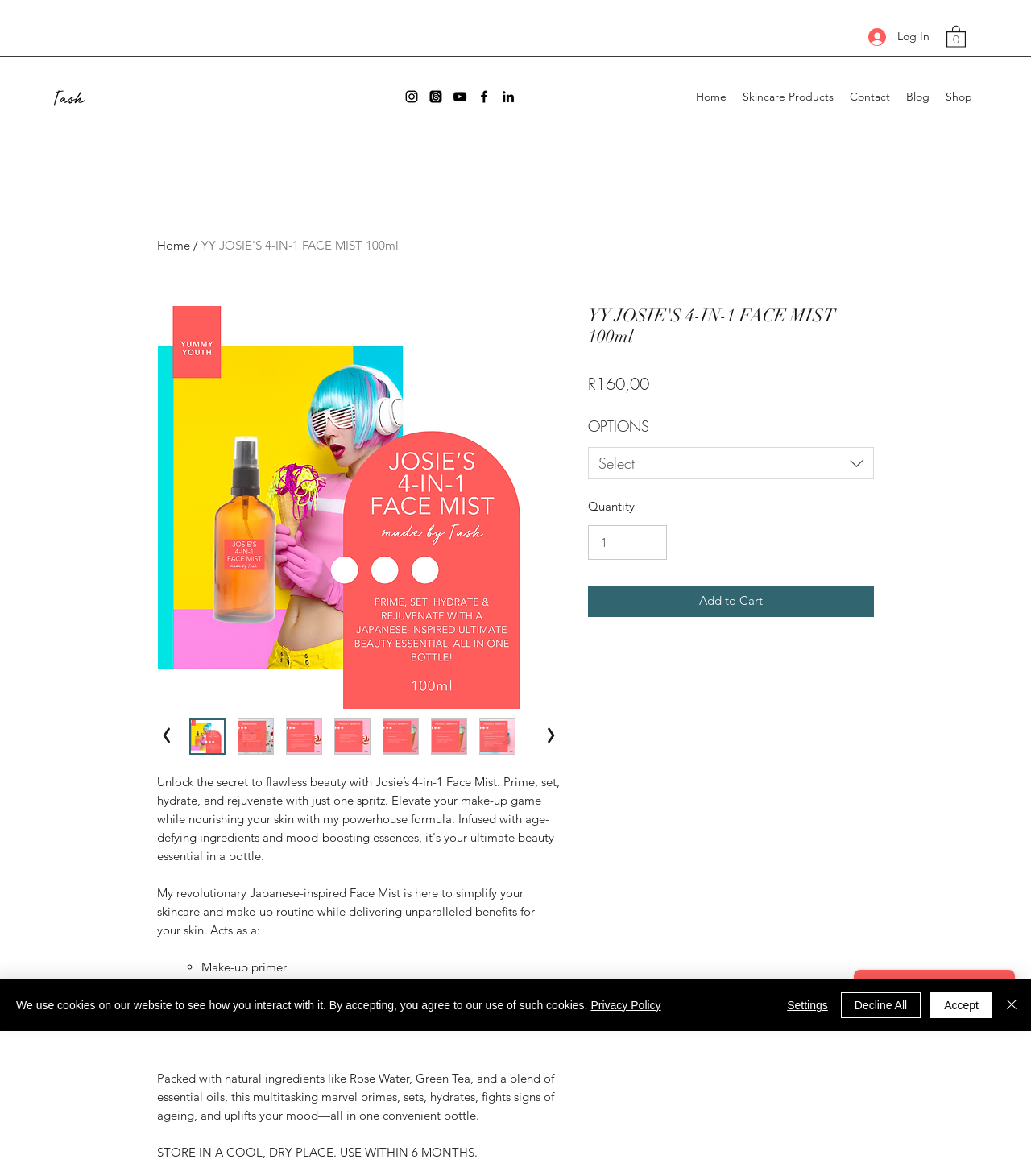Please provide a brief answer to the following inquiry using a single word or phrase:
How much does the product cost?

R160,00